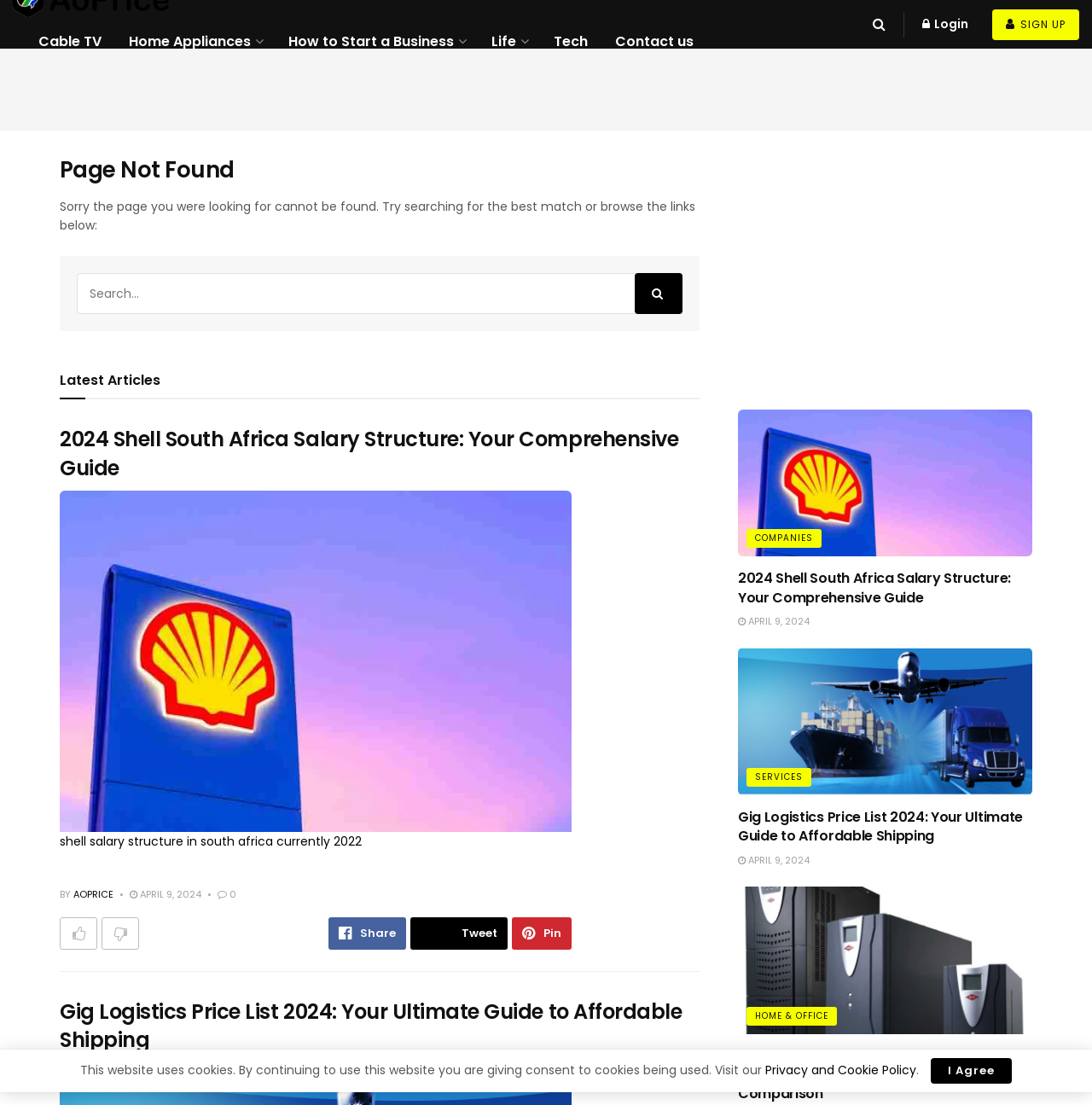Offer a detailed explanation of the webpage layout and contents.

This webpage appears to be a news or blog website with a "Page Not Found" error message. At the top, there are several links to different categories, including "Cable TV", "Home Appliances", "How to Start a Business", "Life", "Tech", and "Contact us". On the right side, there are login and sign-up links.

Below the top navigation, there is a large heading that reads "Page Not Found" and a paragraph of text apologizing for the error. Underneath, there is a search bar with a search button.

The main content of the page is a list of latest articles, with three articles displayed. Each article has a heading, a link to the article, and some metadata, including the author and date. The articles are about various topics, including salary structures in South Africa and logistics prices.

On the right side of the page, there are two advertisements, one above the other. At the bottom of the page, there is a notice about the website's use of cookies and a link to the privacy and cookie policy. There is also an "I Agree" button to consent to the use of cookies.

Throughout the page, there are various icons and images, including social media sharing icons and images related to the article topics.